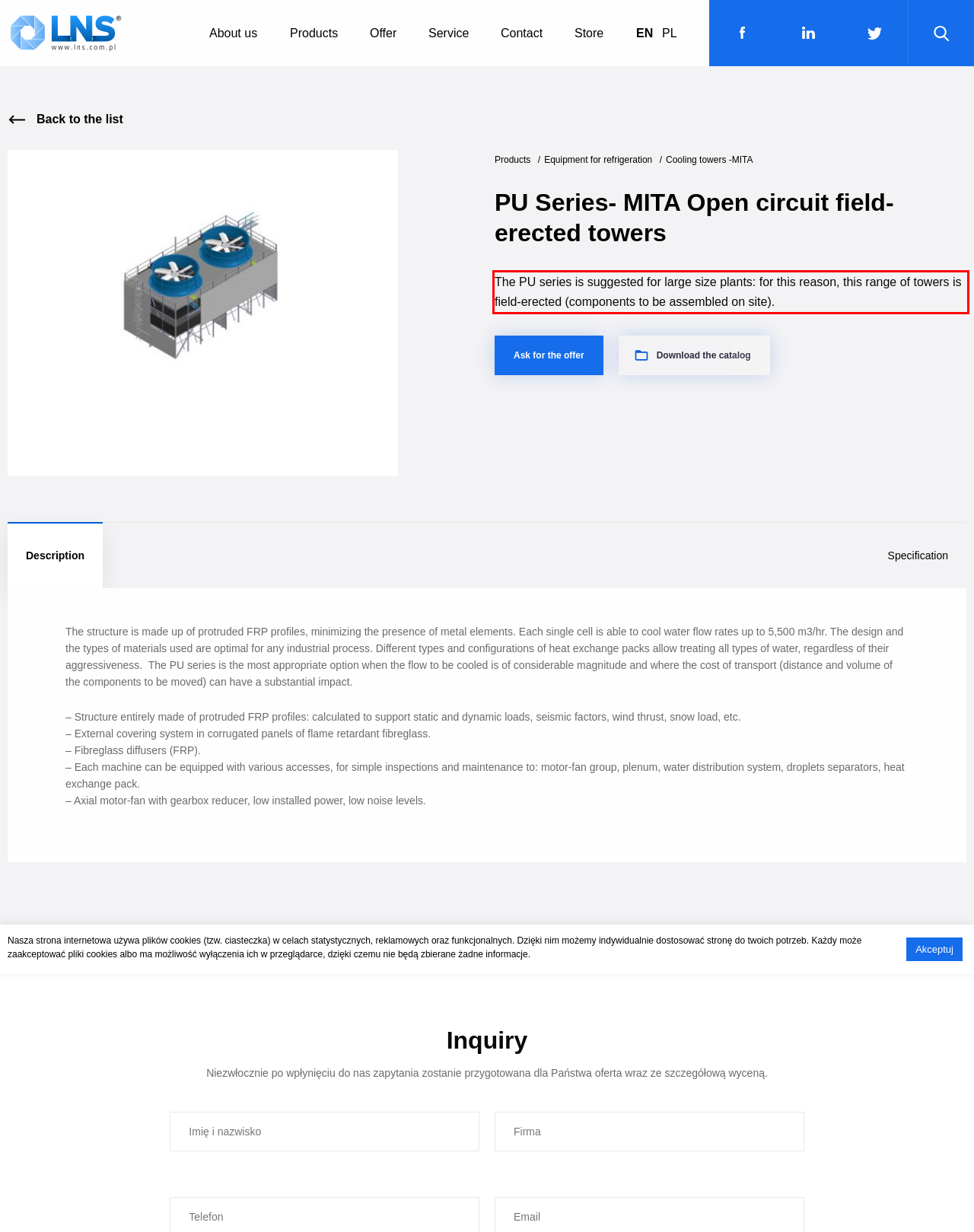Using the provided screenshot of a webpage, recognize the text inside the red rectangle bounding box by performing OCR.

The PU series is suggested for large size plants: for this reason, this range of towers is field-erected (components to be assembled on site).